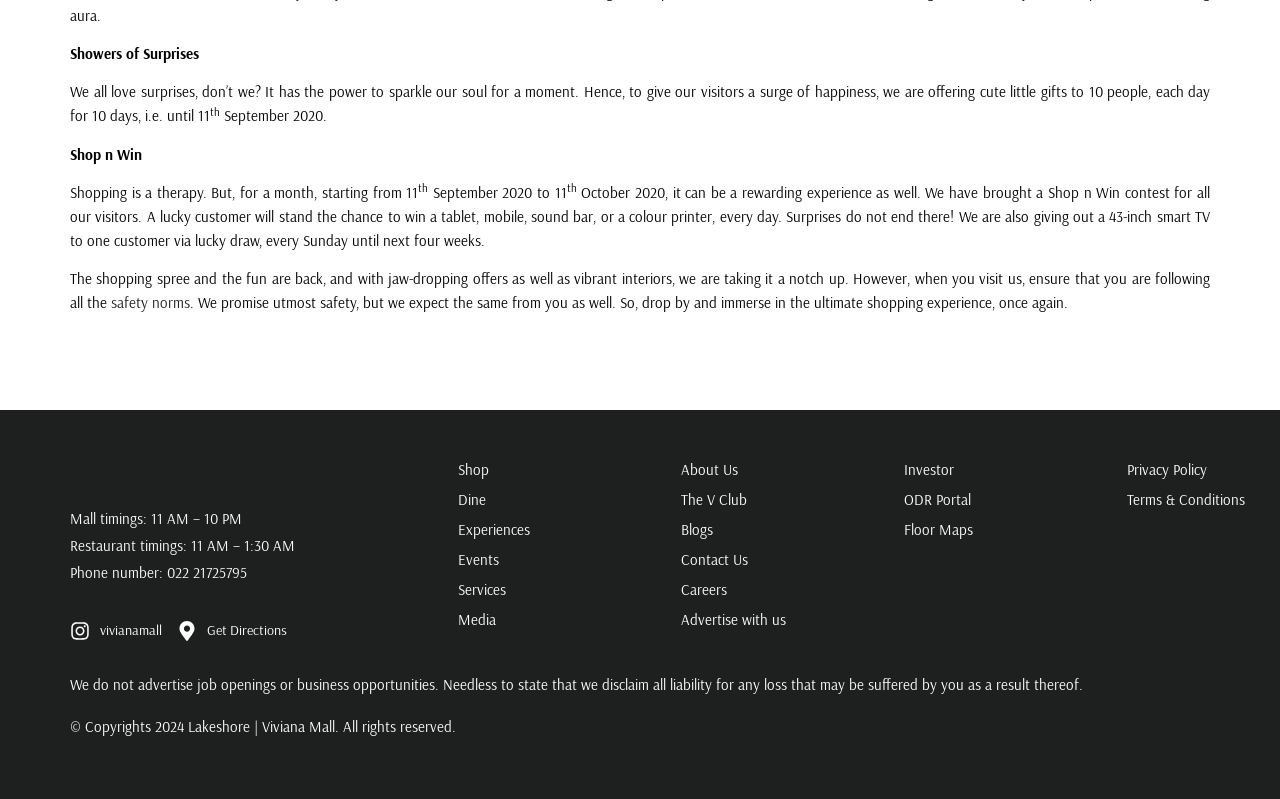Please locate the bounding box coordinates of the element's region that needs to be clicked to follow the instruction: "Check the Mall timings". The bounding box coordinates should be provided as four float numbers between 0 and 1, i.e., [left, top, right, bottom].

[0.055, 0.637, 0.189, 0.661]